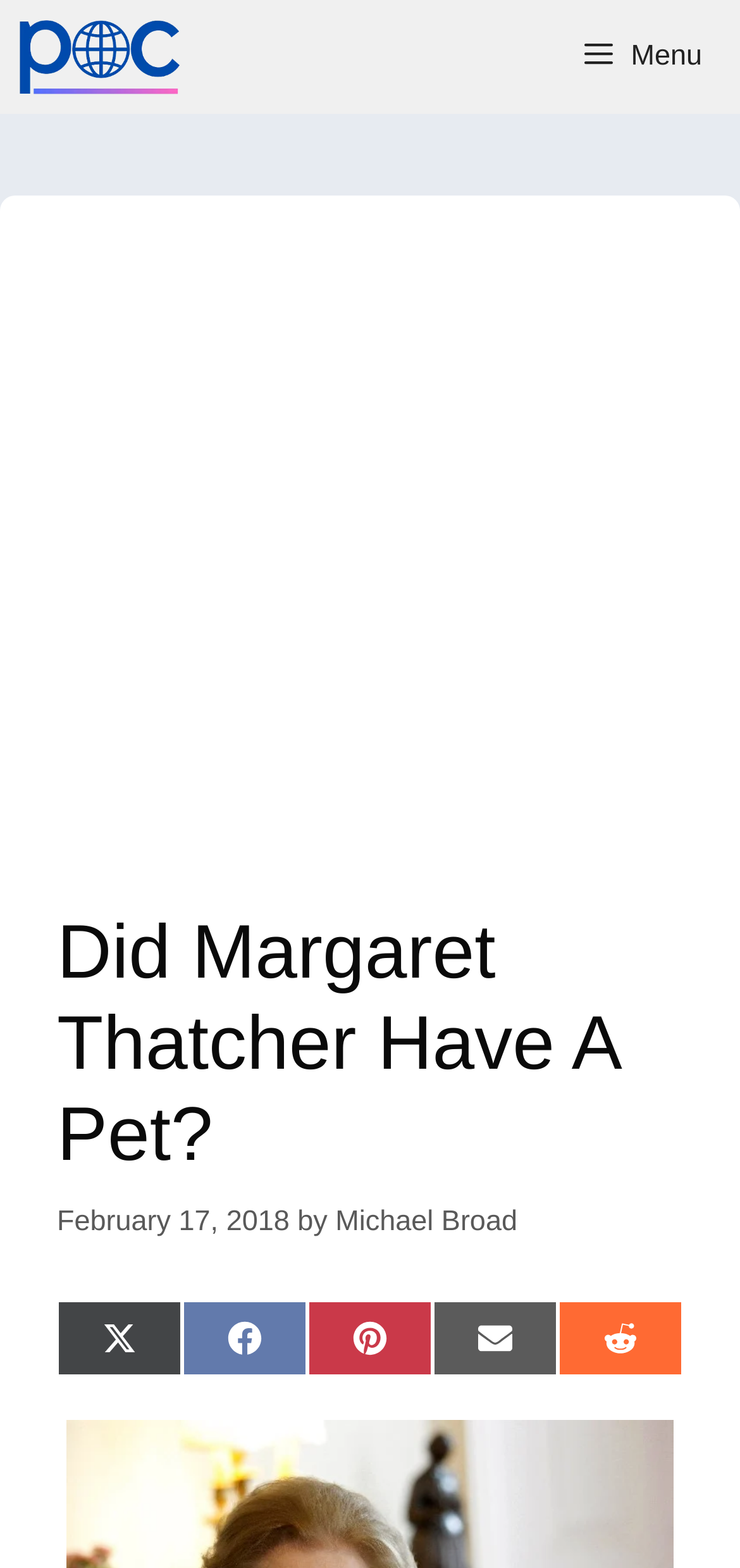Describe all the key features and sections of the webpage thoroughly.

The webpage is about an article titled "Did Margaret Thatcher Have A Pet?" written by Michael Broad. At the top of the page, there is a navigation bar with a link to the author's name, accompanied by a small image, and a menu button on the right side. Below the navigation bar, there is a large advertisement iframe that takes up most of the top section of the page.

The main content of the article is headed by a large heading that spans across the page, followed by the publication date "February 17, 2018" and the author's name. The article's content is not explicitly described in the accessibility tree, but it likely follows the heading and date information.

At the bottom of the page, there are five social media sharing links, aligned horizontally, allowing users to share the article on Twitter, Facebook, Pinterest, Email, and Reddit.